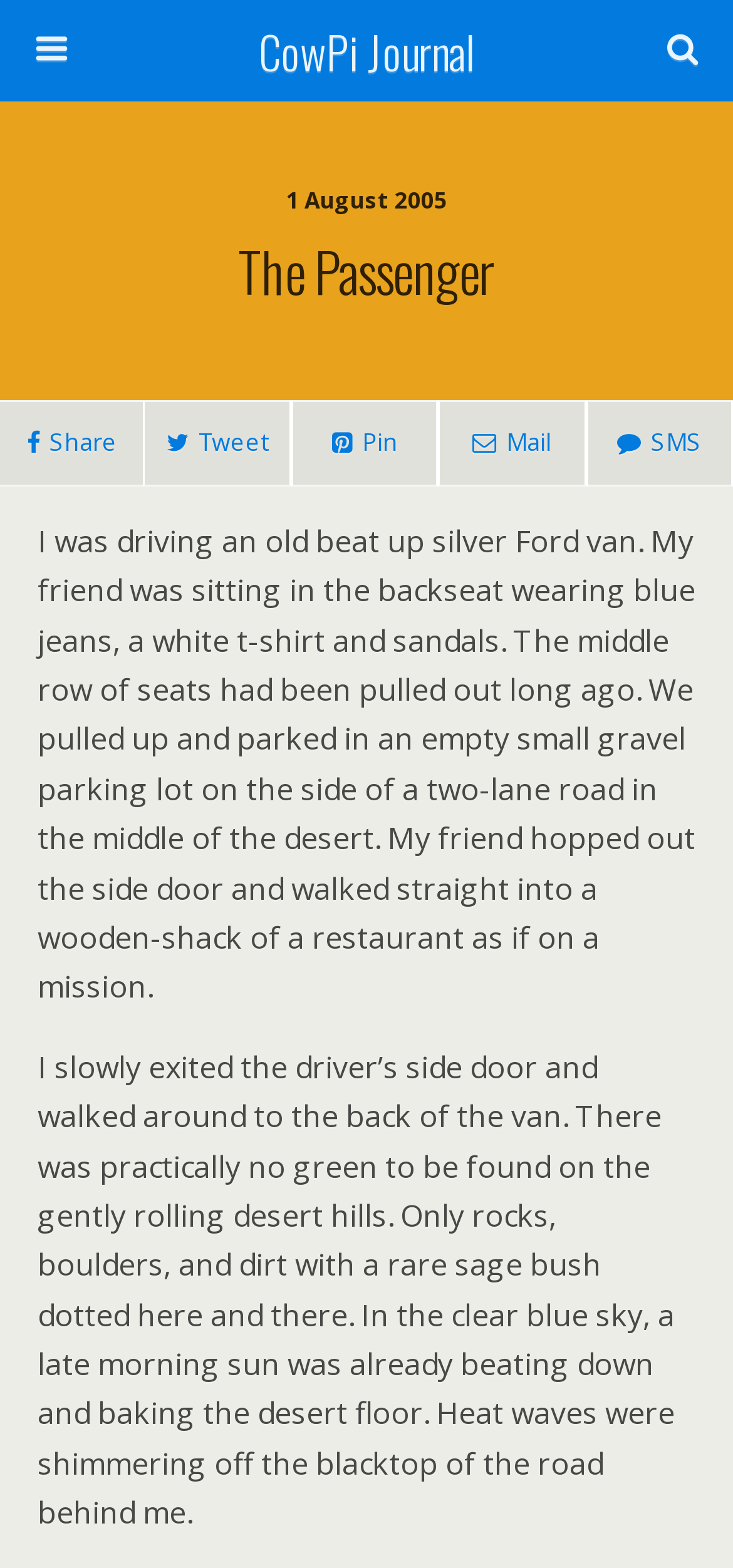What is the environment described in the webpage?
Please answer the question with as much detail and depth as you can.

I found a passage of text that describes the environment as a 'desert' with 'rocks, boulders, and dirt' and a 'clear blue sky'. This passage is located in the StaticText element with bounding box coordinates [0.051, 0.667, 0.921, 0.978].